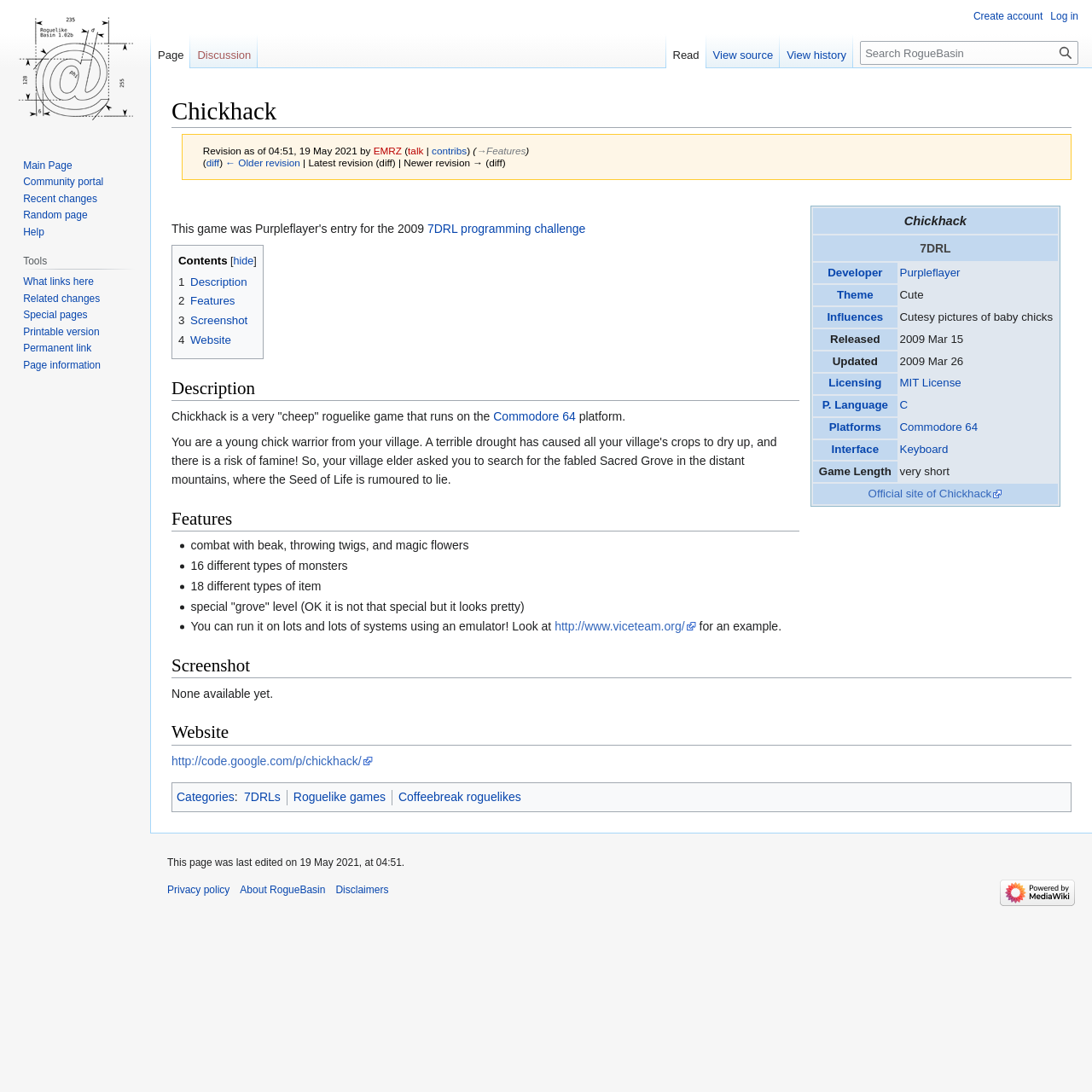Pinpoint the bounding box coordinates of the area that must be clicked to complete this instruction: "Go to the website of 7DRL programming challenge".

[0.391, 0.203, 0.536, 0.216]